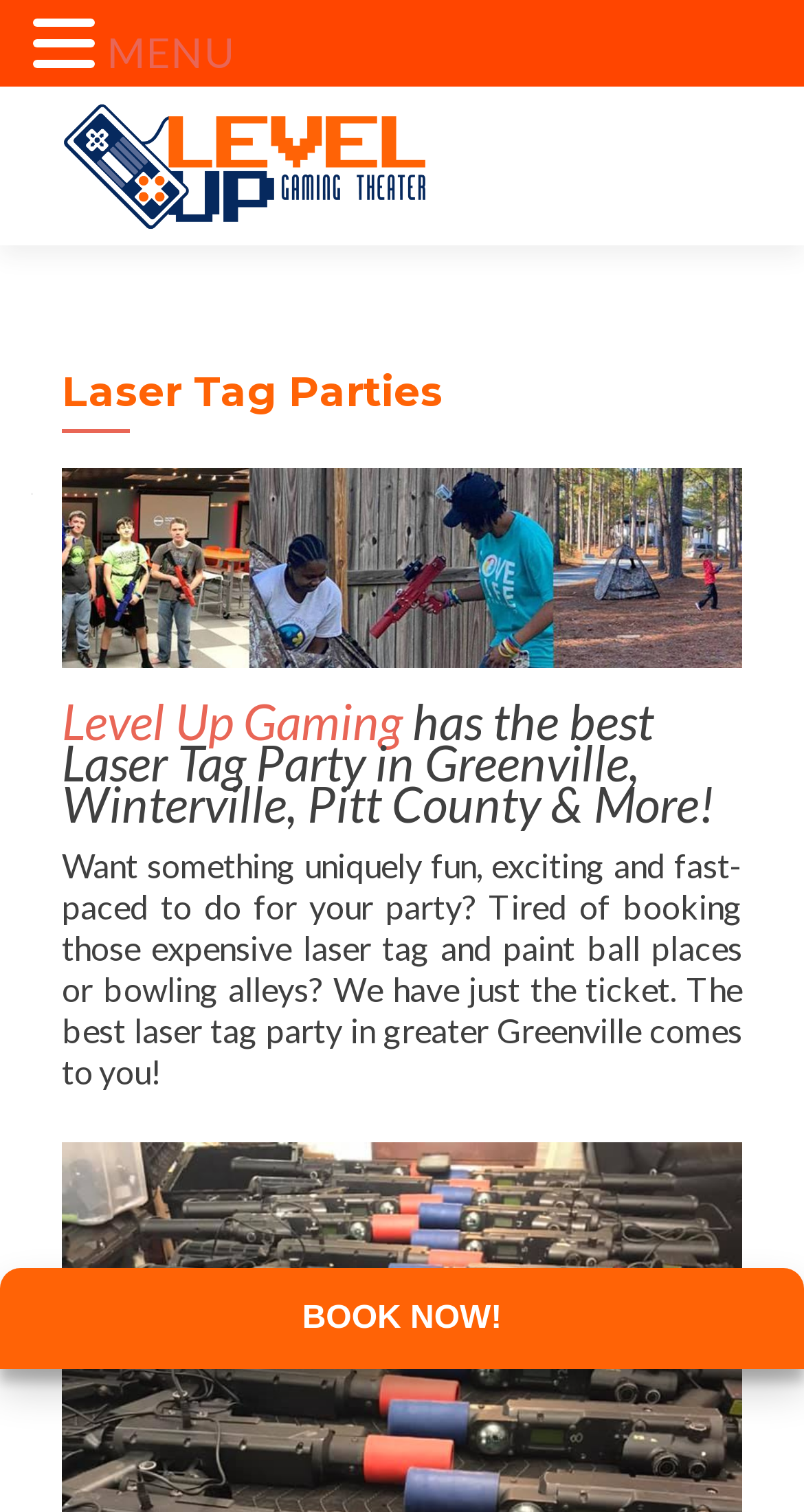Please respond in a single word or phrase: 
Where is the company located?

Greater Greenville, North Carolina